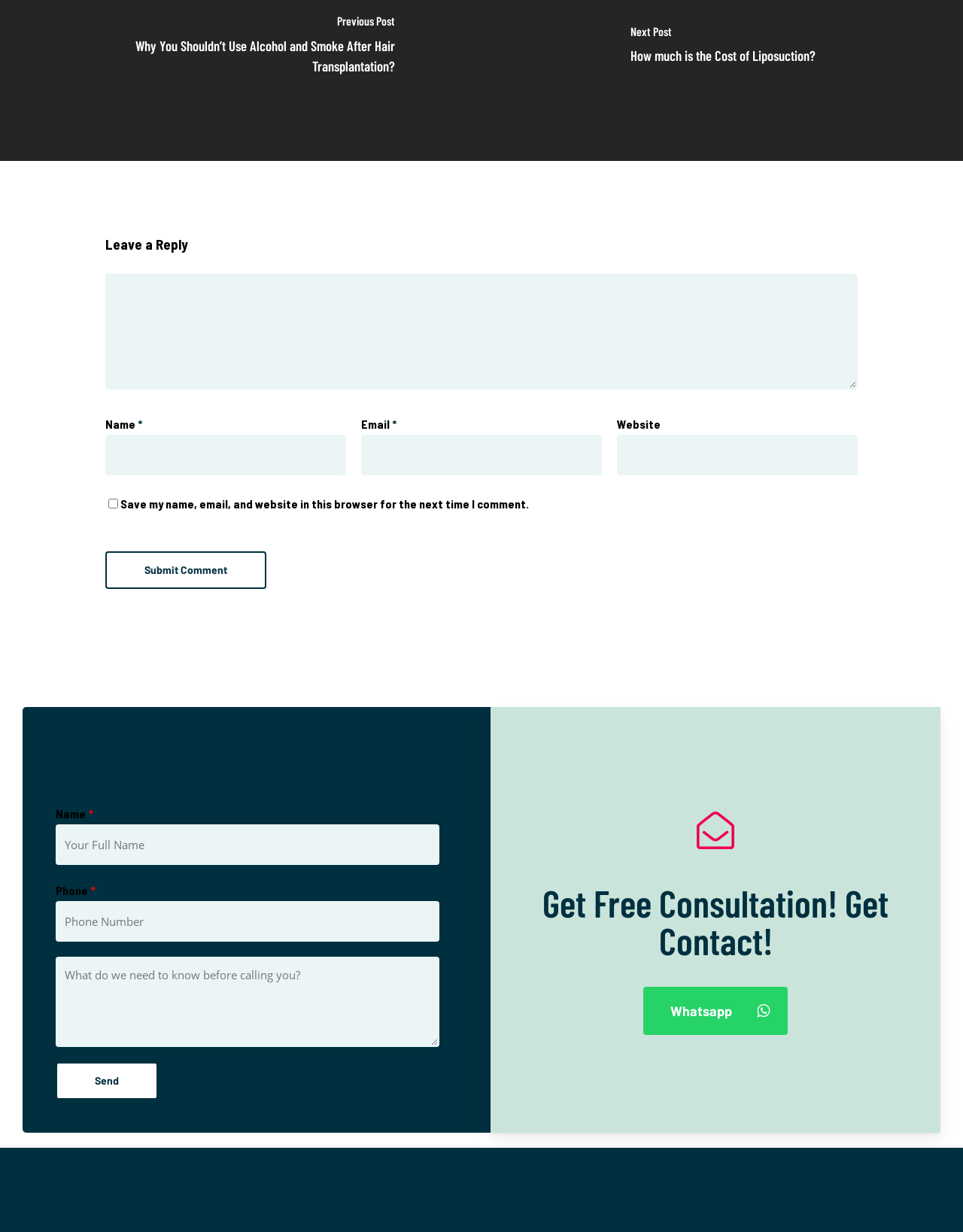Based on the image, provide a detailed and complete answer to the question: 
What is the purpose of the checkbox in the 'Leave a Reply' section?

The checkbox in the 'Leave a Reply' section is labeled 'Save my name, email, and website in this browser for the next time I comment.' This suggests that the purpose of the checkbox is to allow users to save their information for future comments, making it easier to comment on the website in the future.